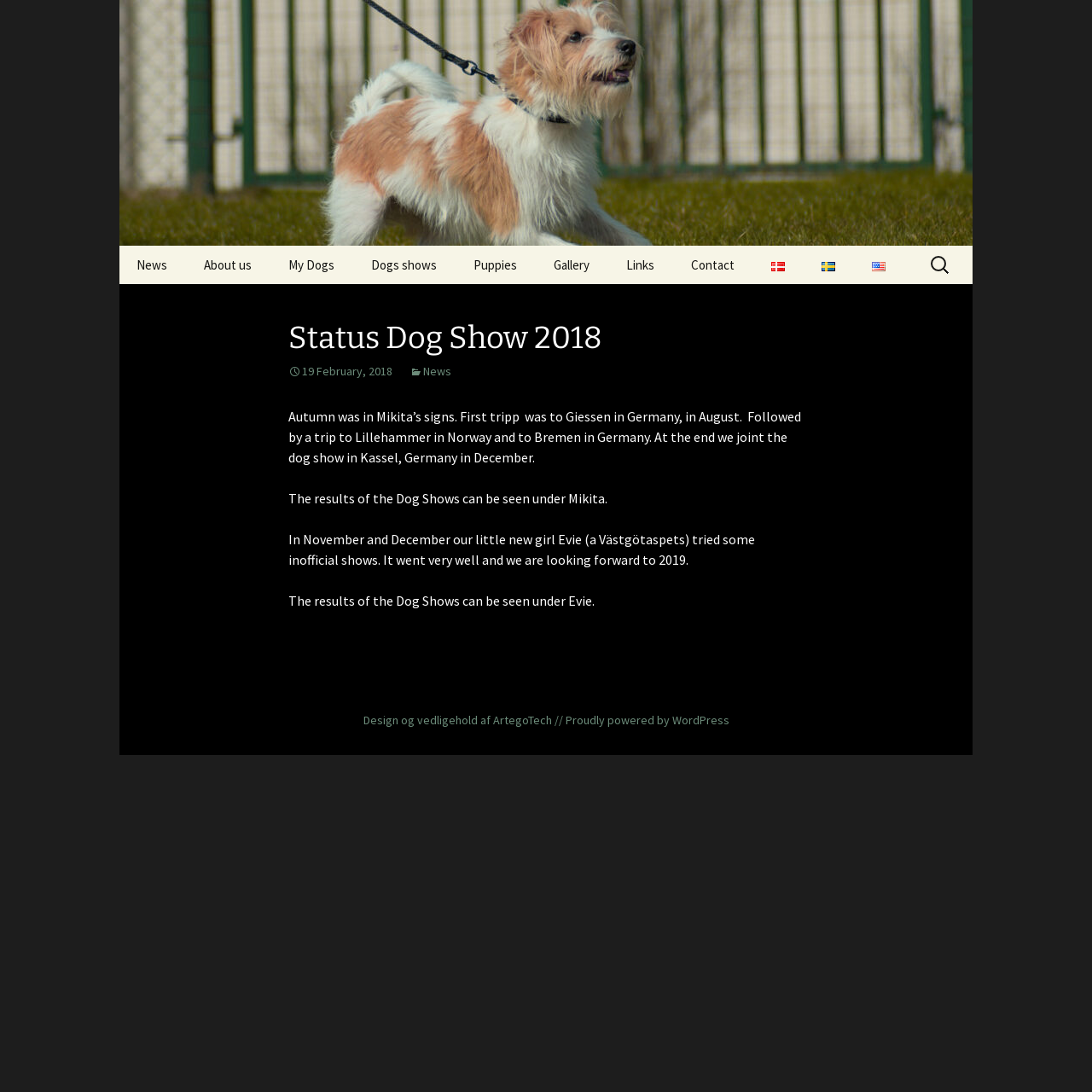Find the bounding box coordinates of the element's region that should be clicked in order to follow the given instruction: "View the 'Dogs shows' page". The coordinates should consist of four float numbers between 0 and 1, i.e., [left, top, right, bottom].

[0.324, 0.225, 0.416, 0.26]